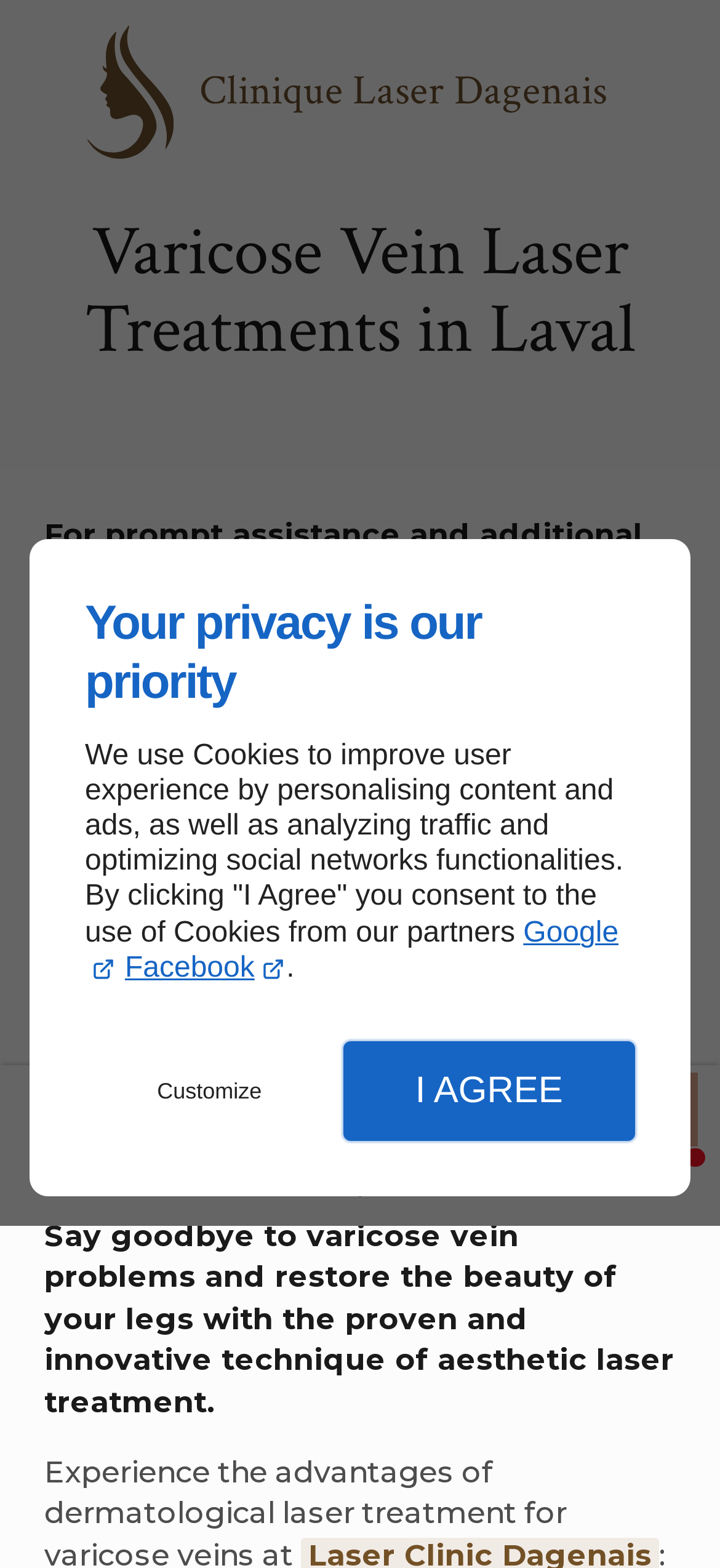What is the purpose of aesthetic laser treatment?
Using the information from the image, give a concise answer in one word or a short phrase.

Remove varicose veins